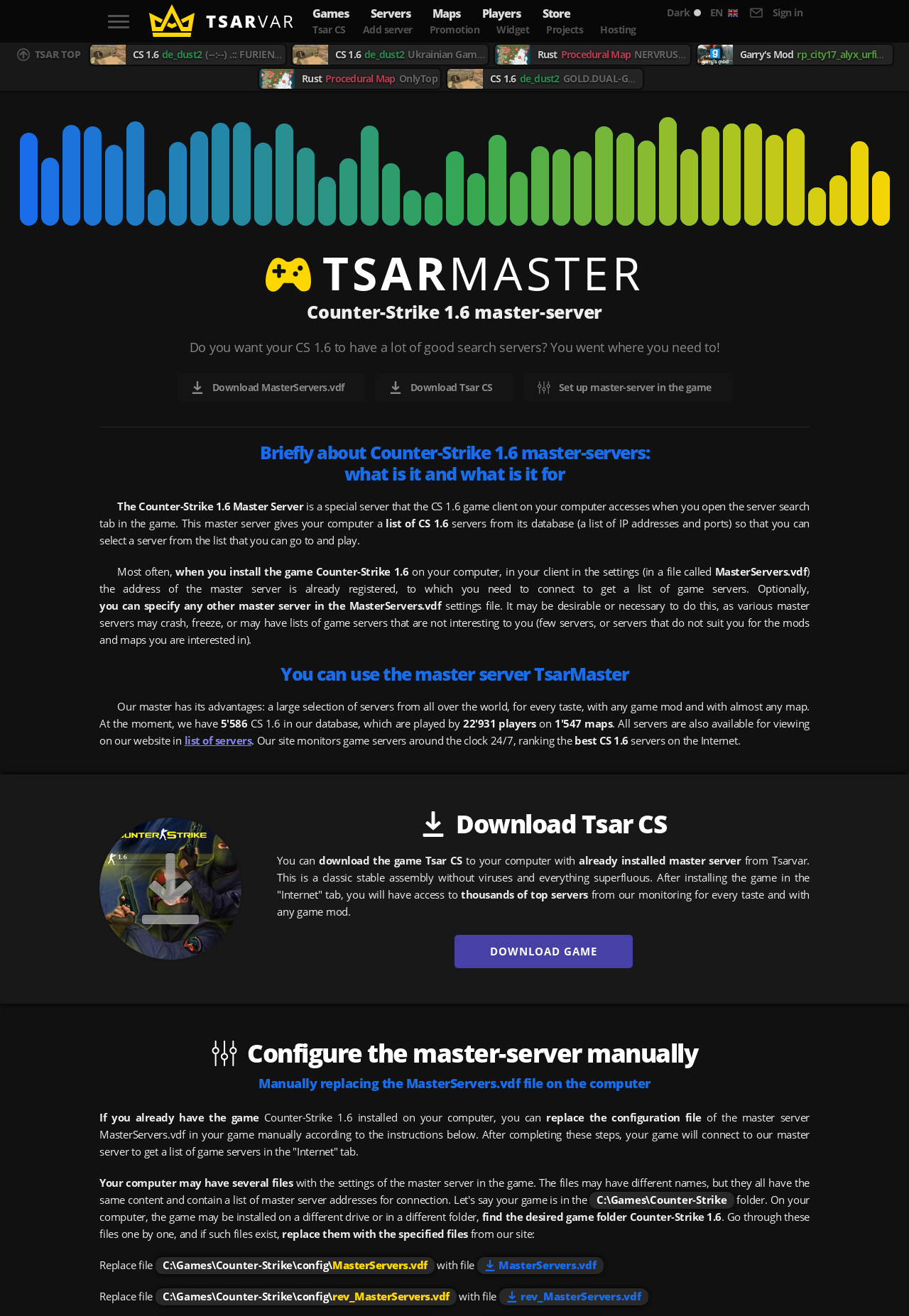Please reply with a single word or brief phrase to the question: 
What is the purpose of the master server in CS 1.6?

Provides a list of game servers